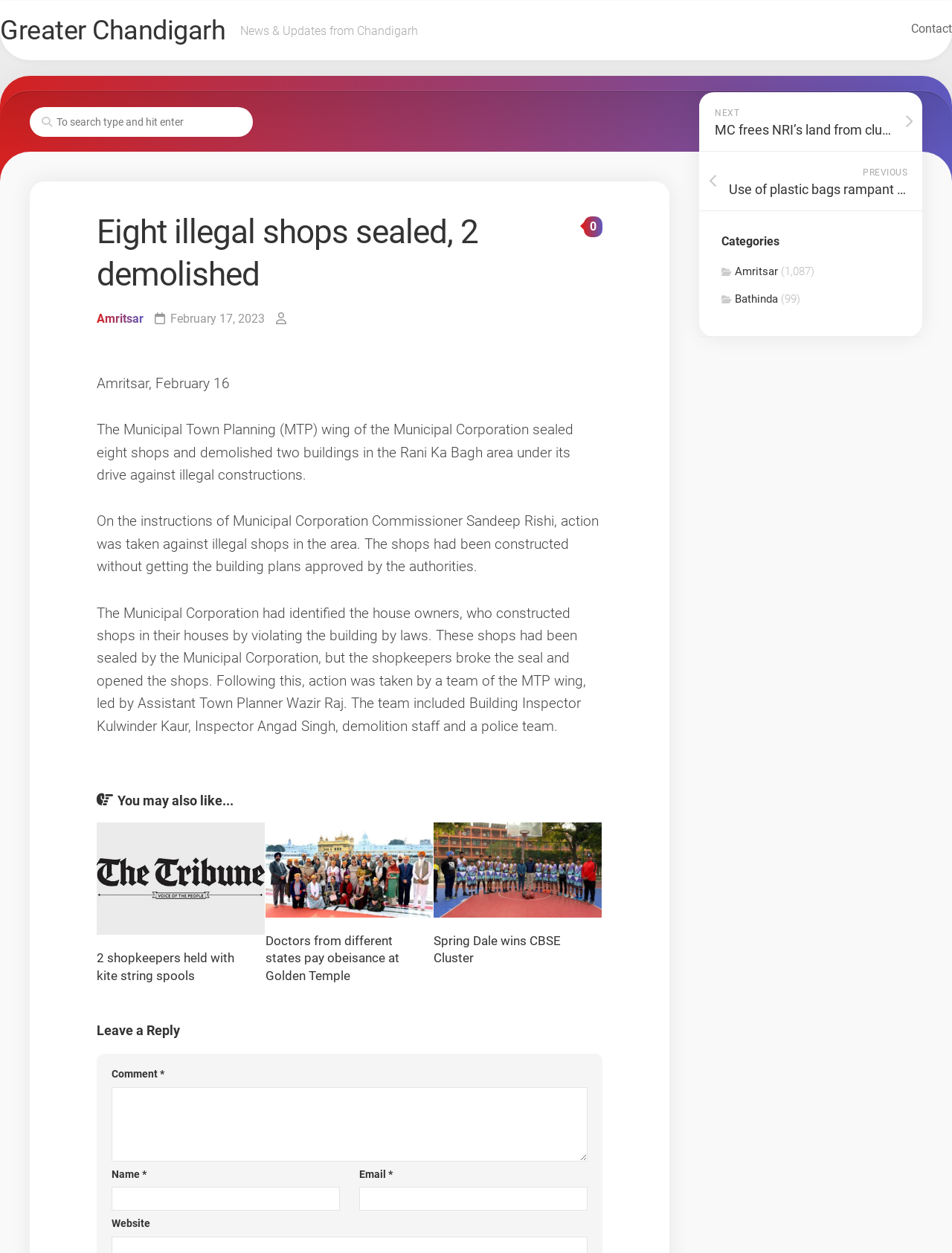Locate and provide the bounding box coordinates for the HTML element that matches this description: "Spring Dale wins CBSE Cluster".

[0.456, 0.745, 0.589, 0.771]